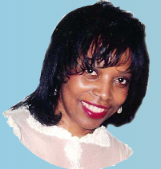Describe the scene depicted in the image with great detail.

This image features Lelia Coles, an author known for her contributions to literature and the arts. She is depicted with a warm smile, showcasing her friendly demeanor. Lelia is wearing a light-colored outfit with delicate detailing, complementing her elegant appearance. The background is a soft blue, which enhances the focus on her face and creates a serene atmosphere. Lelia was a wife, mother, and a passionate writer whose works included faith-based poems and plays performed in local venues in Richmond, Virginia, where she grew up. Her legacy continues even after her passing in 2011, as she inspired many through her writing and creativity.